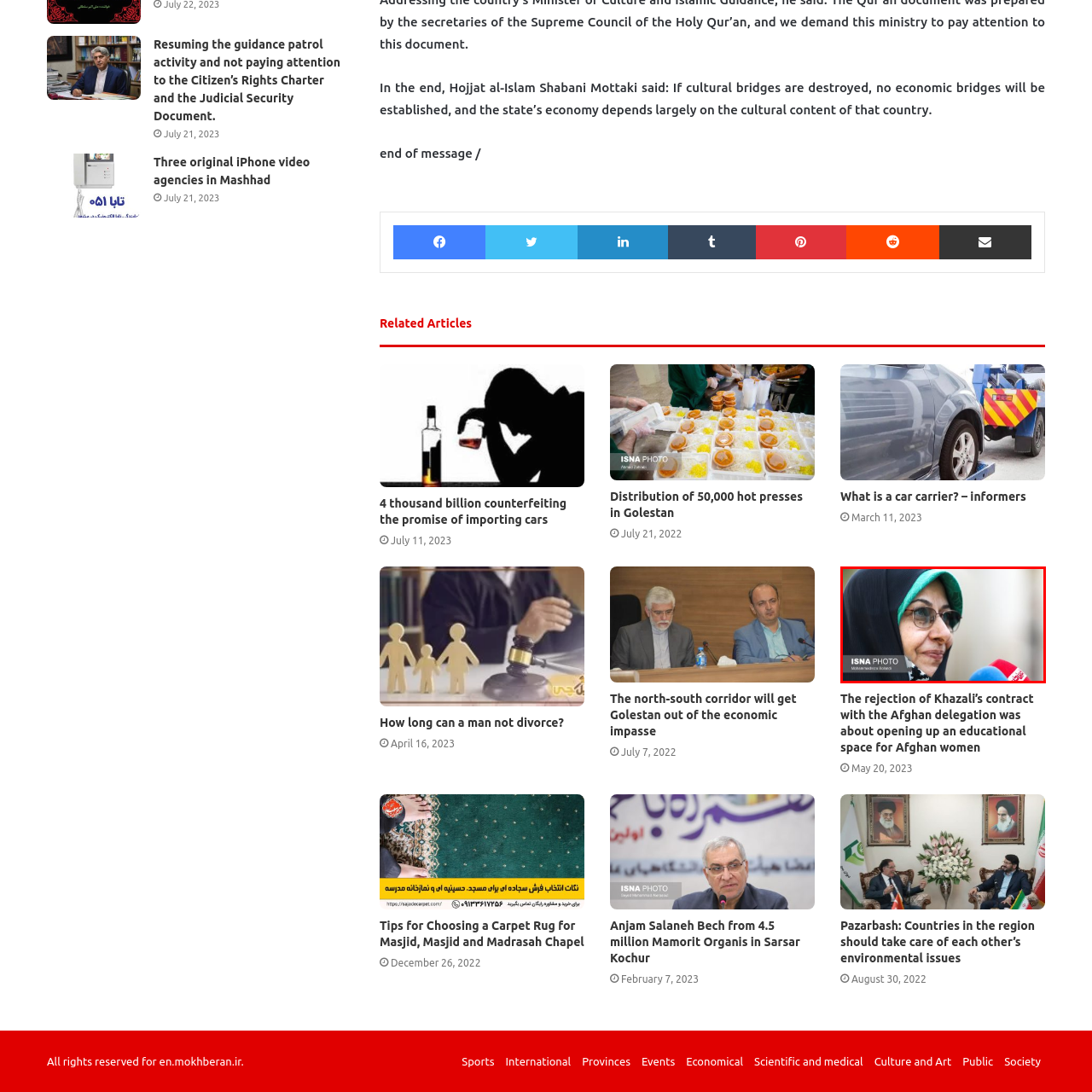Describe extensively the image that is contained within the red box.

The image features a woman wearing a hijab and sunglasses, engaging in a conversation or addressing a crowd. She appears thoughtful and focused, likely participating in a significant discussion or interview. The backdrop suggests an outdoor setting, capturing a moment that could be related to sociopolitical topics or community concerns. The photo is attributed to ISNA, indicating it may come from a reputable news source. This portrayal highlights the woman's stance and influence in the ongoing discourse surrounding women's rights or public representation in her context.